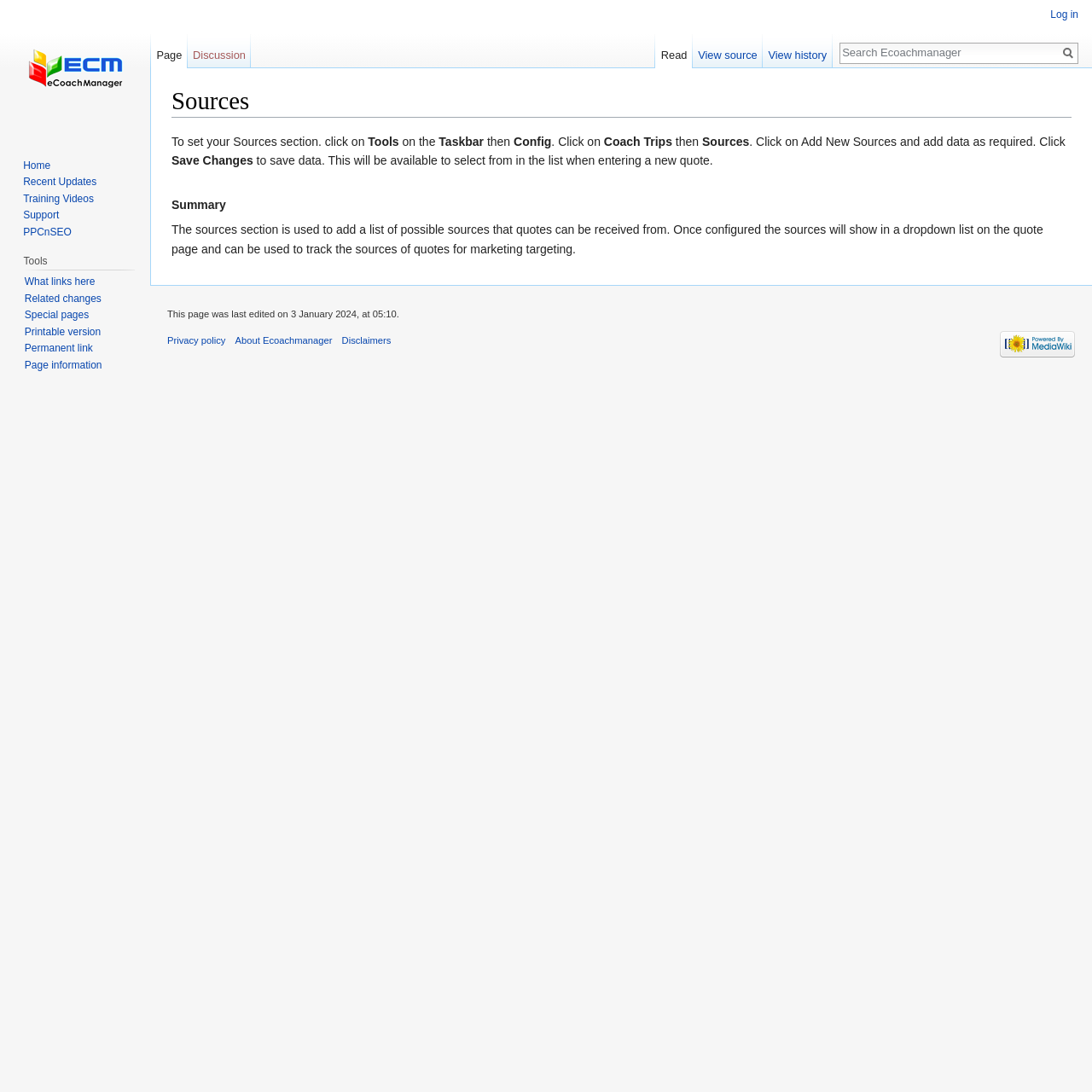What happens after saving changes?
Answer the question with a thorough and detailed explanation.

After saving changes, the data will be available to select from in the list when entering a new quote, as stated in the text 'This will be available to select from in the list when entering a new quote.'